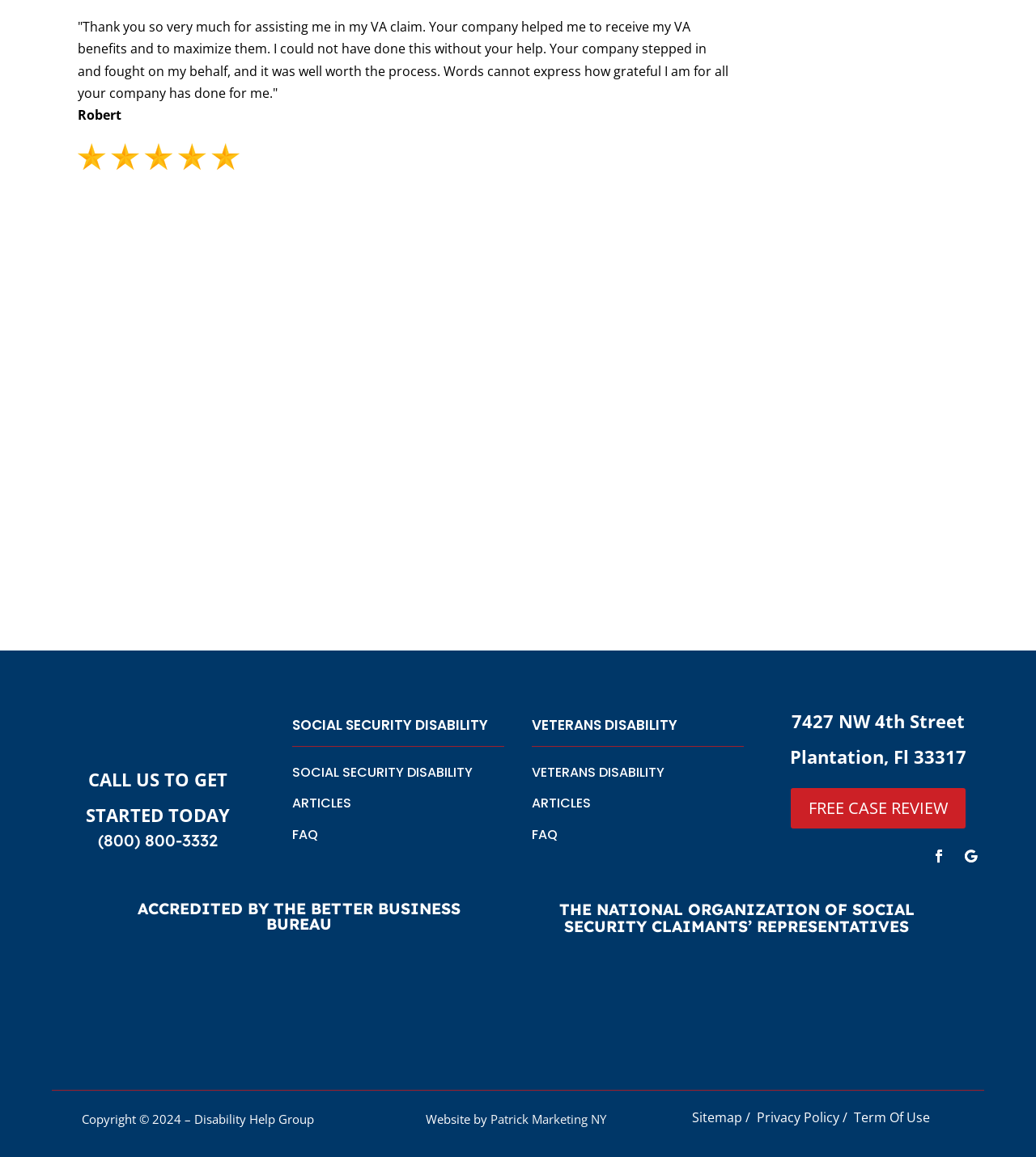Can you show the bounding box coordinates of the region to click on to complete the task described in the instruction: "Call the phone number"?

[0.05, 0.719, 0.255, 0.74]